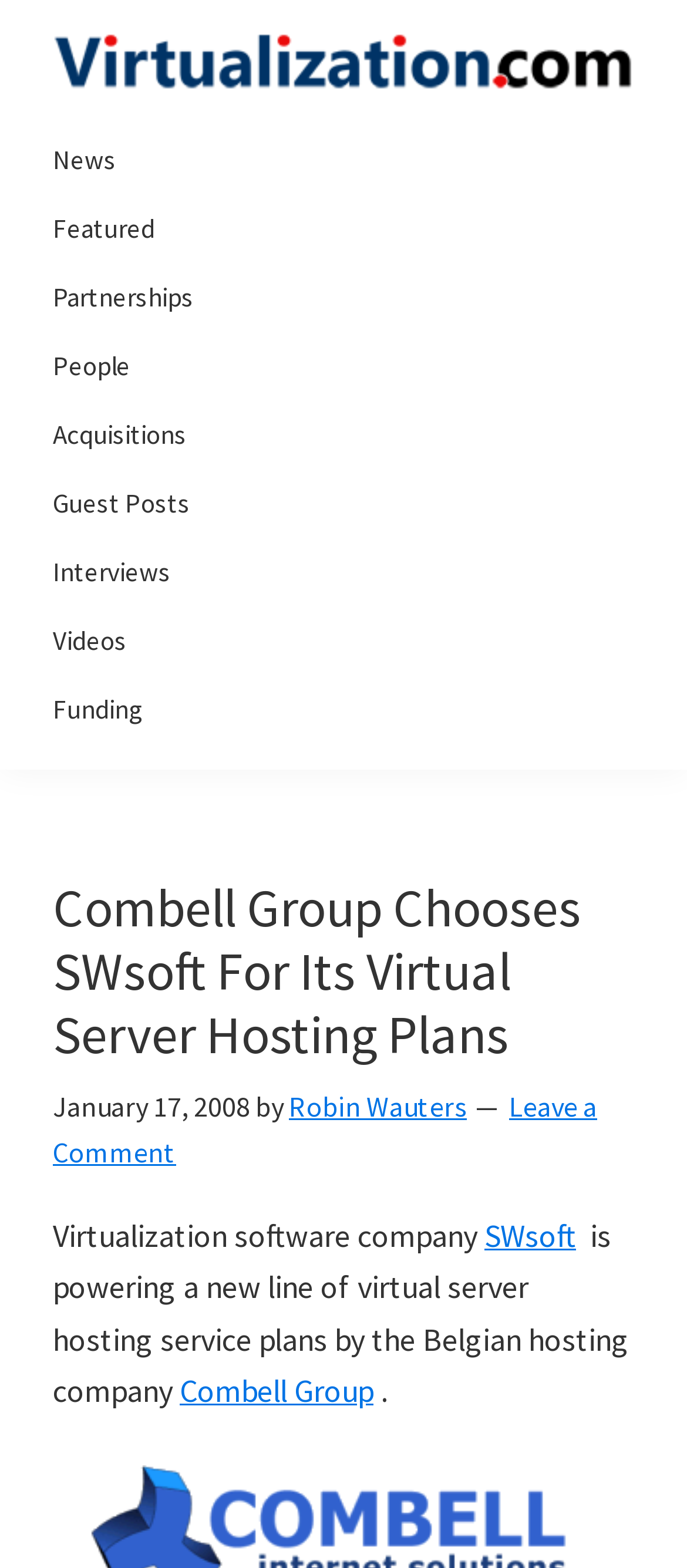Please determine the bounding box coordinates of the element to click in order to execute the following instruction: "Enter email address". The coordinates should be four float numbers between 0 and 1, specified as [left, top, right, bottom].

None